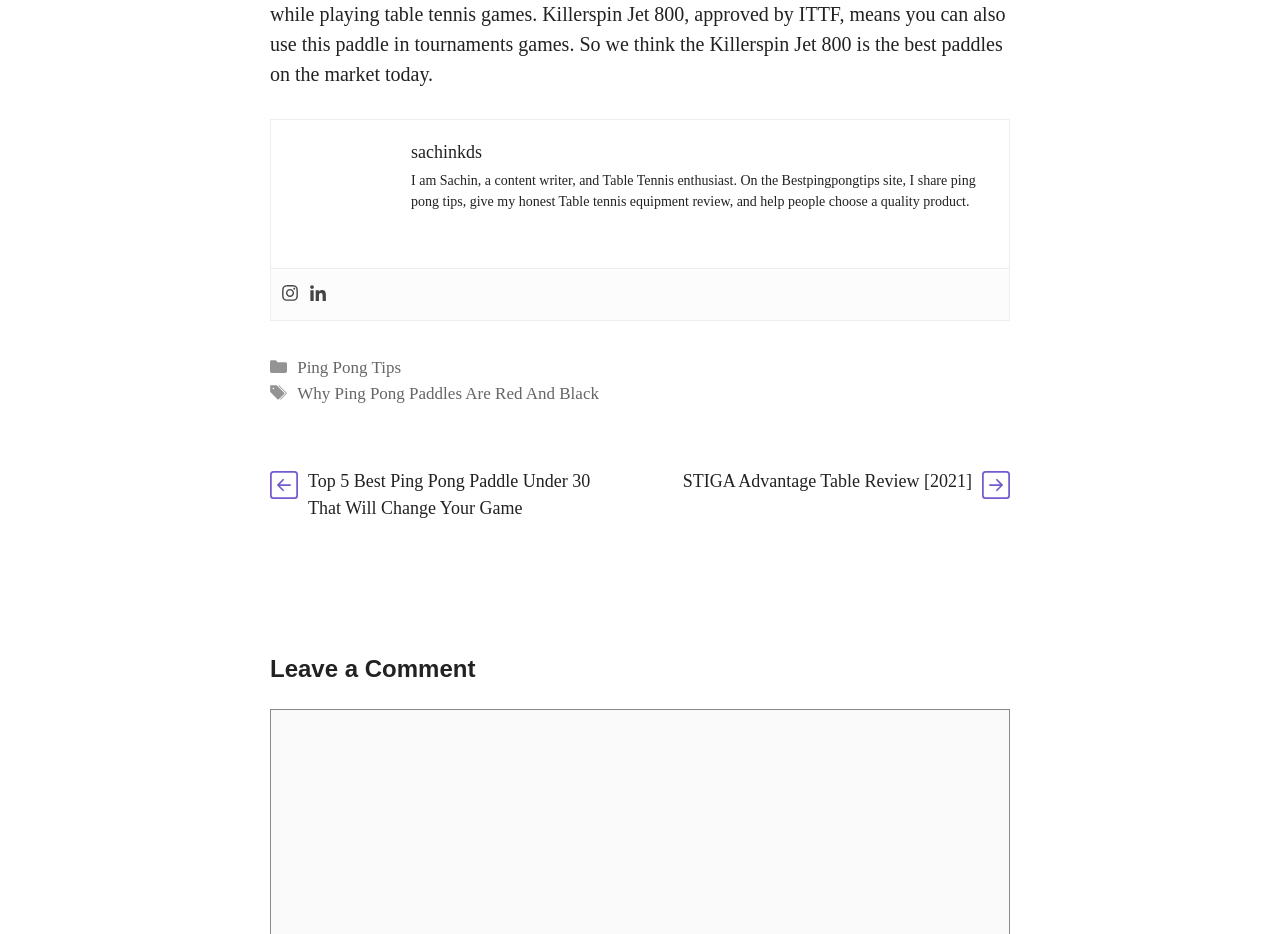Please mark the bounding box coordinates of the area that should be clicked to carry out the instruction: "visit Sachin's Instagram".

[0.22, 0.304, 0.234, 0.327]